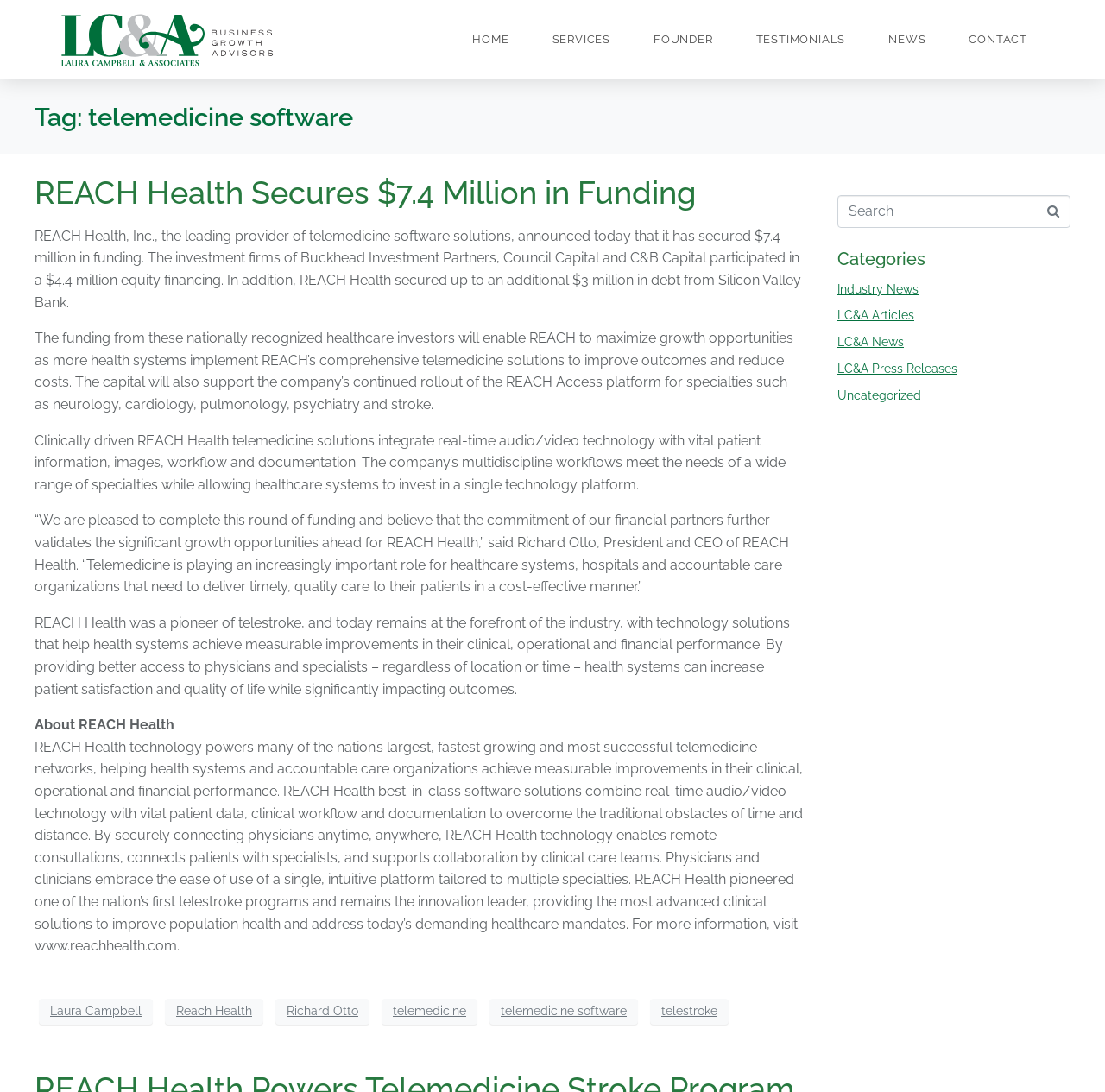Locate and extract the text of the main heading on the webpage.

Tag: telemedicine software